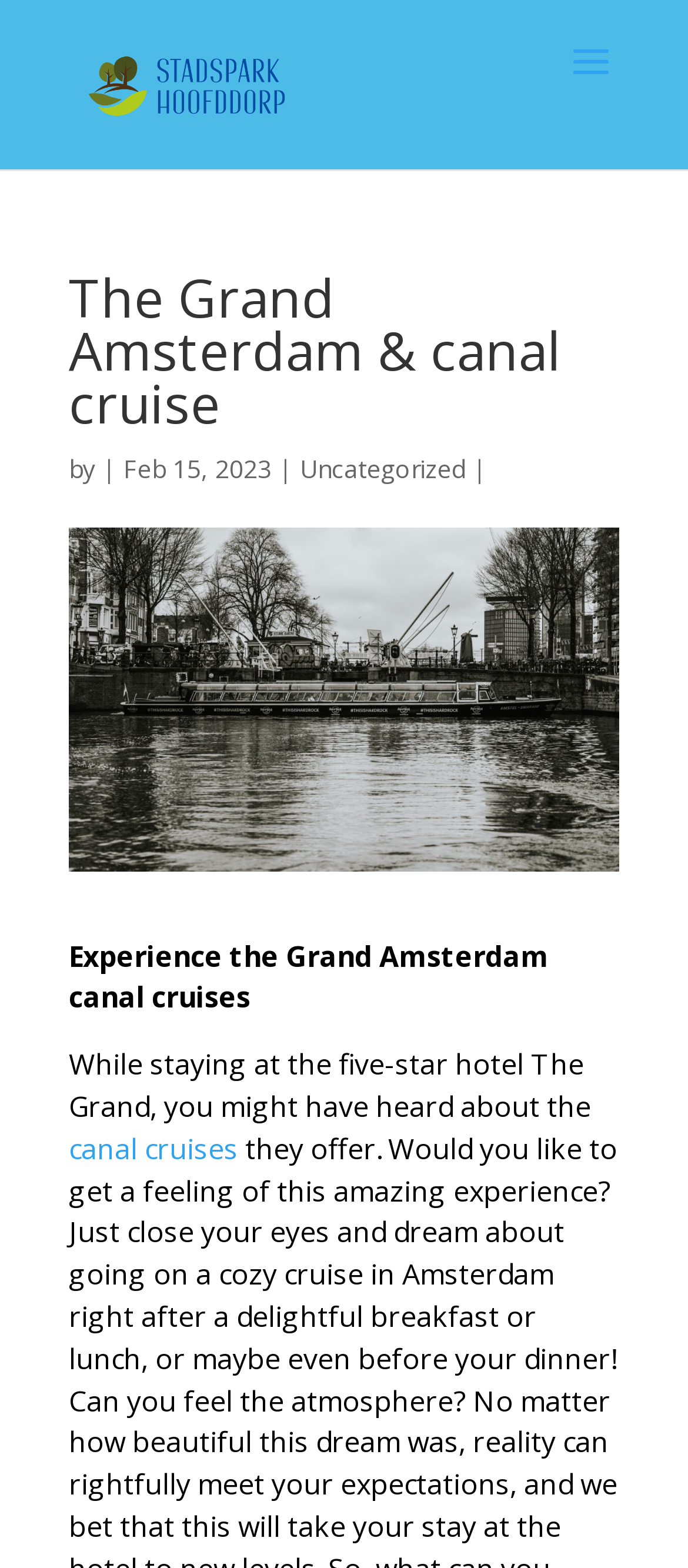Determine the title of the webpage and give its text content.

The Grand Amsterdam & canal cruise